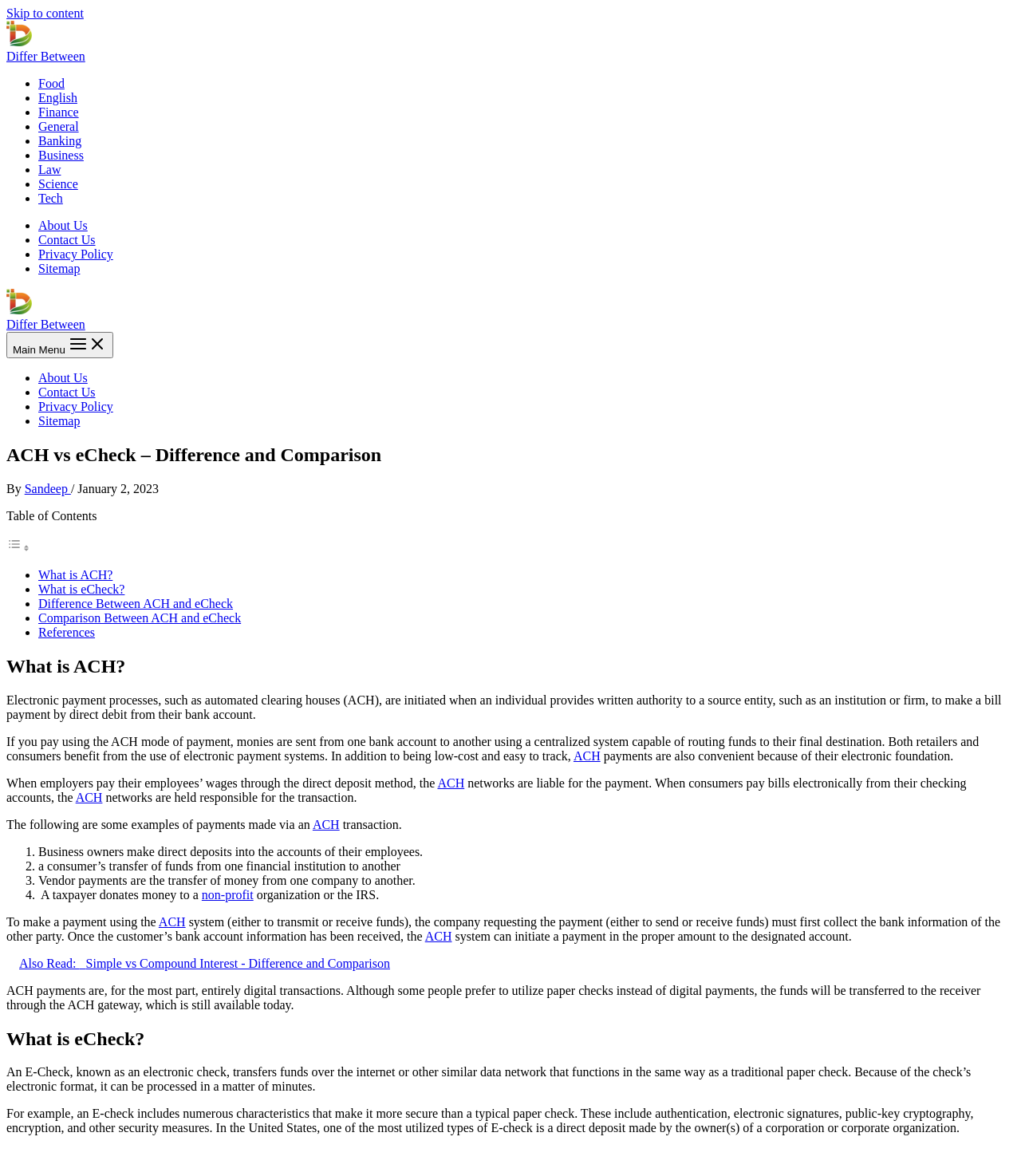Identify and provide the bounding box for the element described by: "July 2014".

None